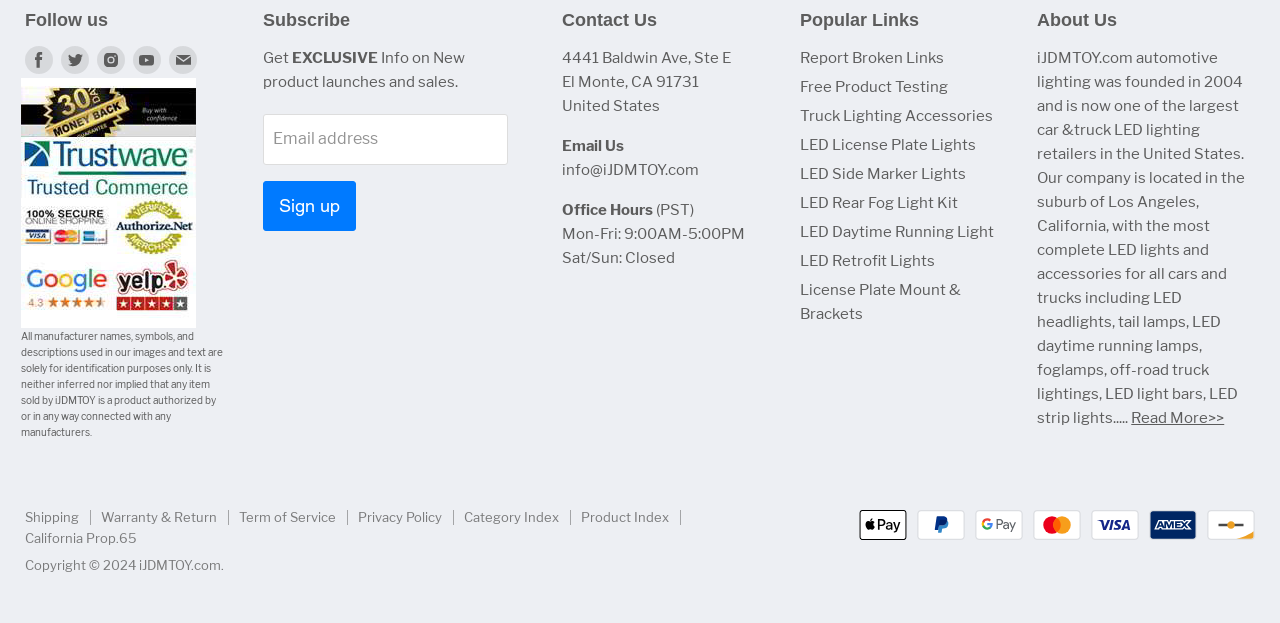Predict the bounding box coordinates for the UI element described as: "Report Broken Links". The coordinates should be four float numbers between 0 and 1, presented as [left, top, right, bottom].

[0.625, 0.079, 0.737, 0.108]